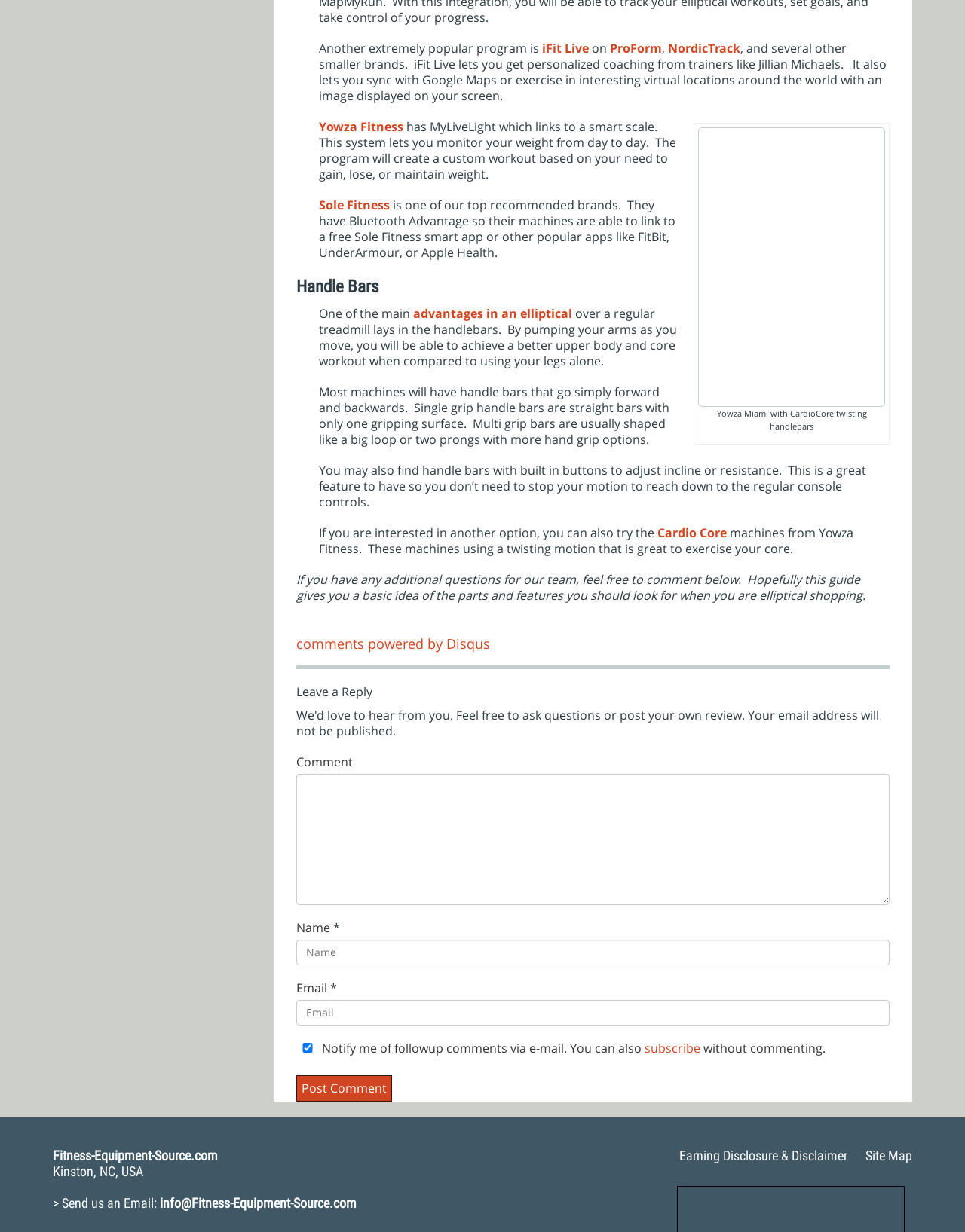Can you show the bounding box coordinates of the region to click on to complete the task described in the instruction: "Click on iFit Live"?

[0.558, 0.032, 0.61, 0.046]